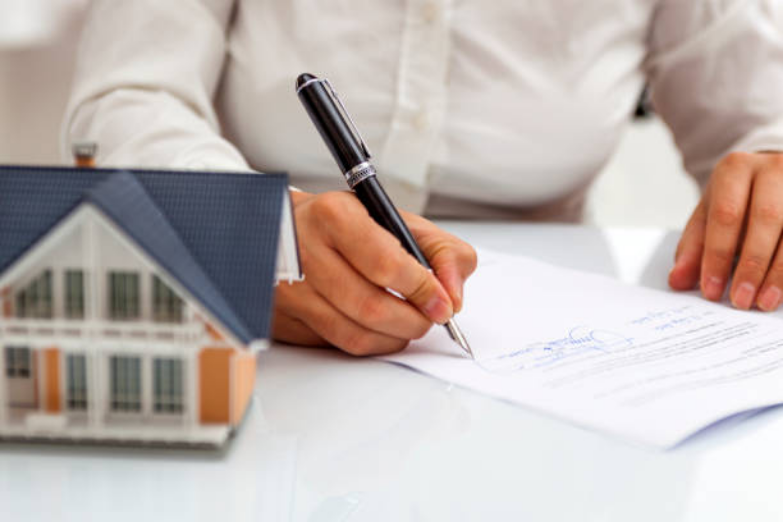What is displayed on the table?
Please provide an in-depth and detailed response to the question.

A small model of a house is prominently displayed on the table, symbolizing the decision or commitment being made, which is likely related to real estate, as suggested by the context of the image.